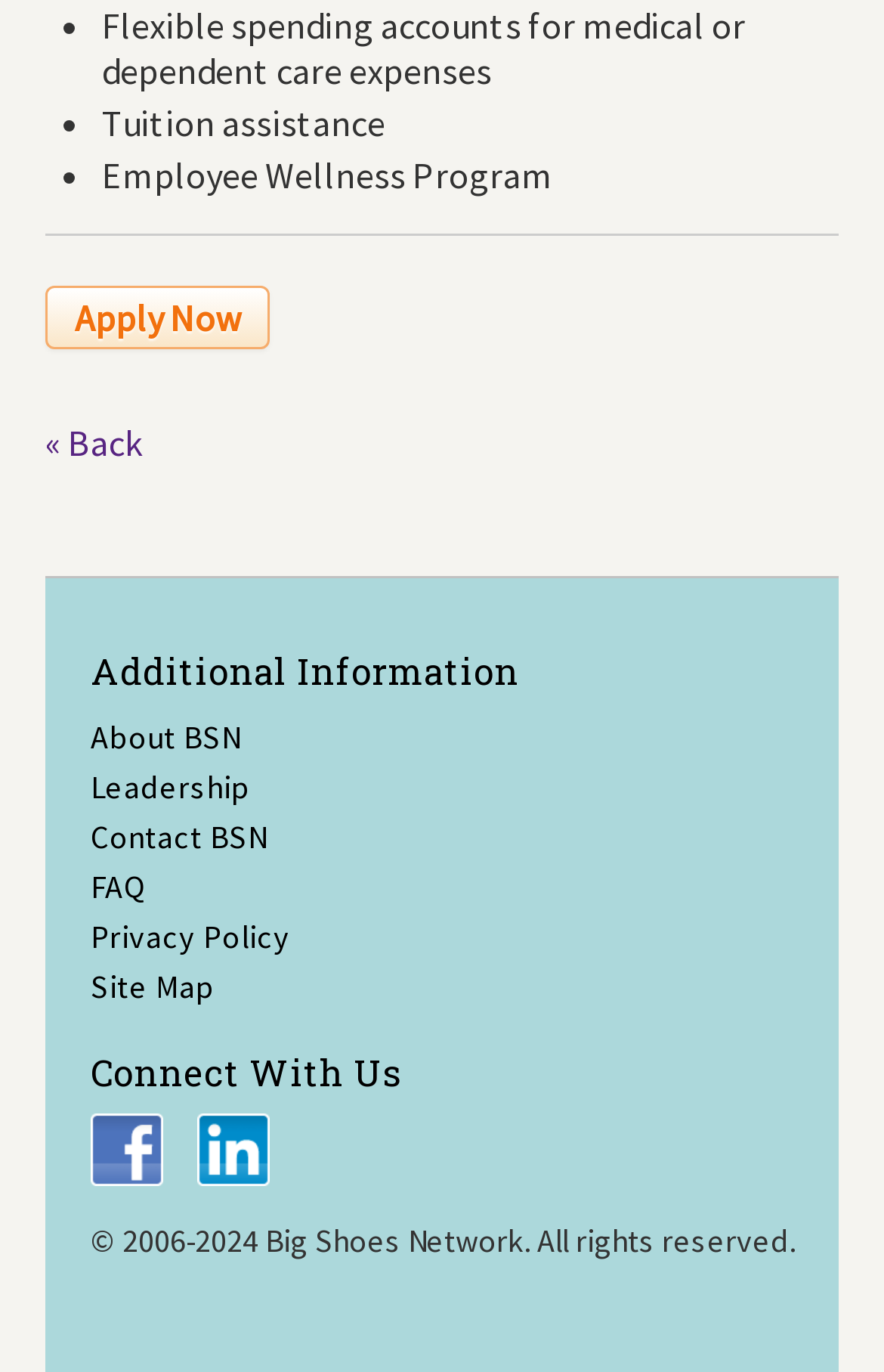What is the copyright information of the website?
Look at the image and answer the question with a single word or phrase.

2006-2024 Big Shoes Network